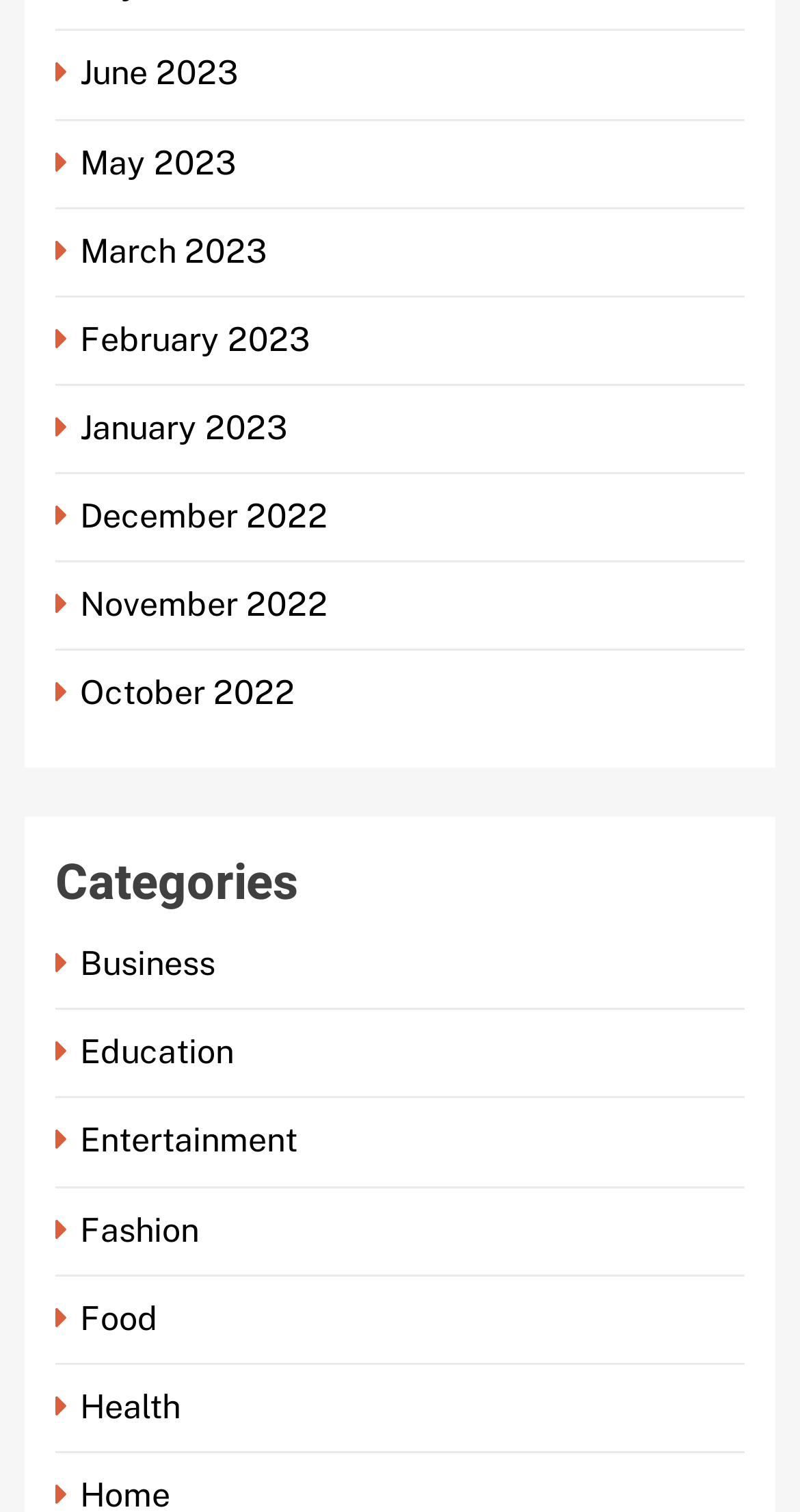Determine the bounding box for the UI element as described: "December 2022". The coordinates should be represented as four float numbers between 0 and 1, formatted as [left, top, right, bottom].

[0.069, 0.328, 0.423, 0.354]